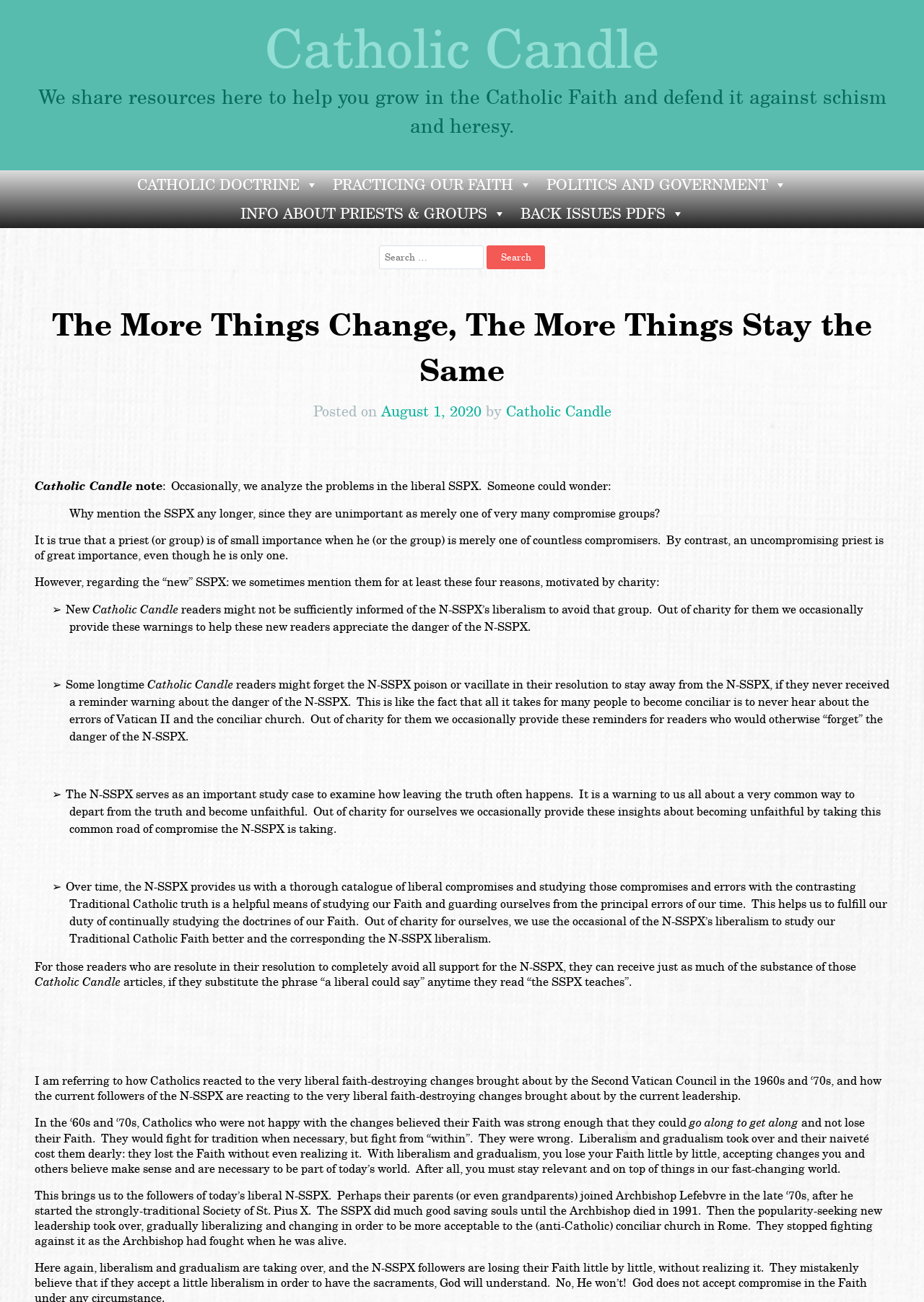Generate a thorough description of the webpage.

The webpage is titled "The More Things Change, The More Things Stay the Same - Catholic Candle" and has a heading "Catholic Candle" at the top left corner. Below the title, there is a heading that describes the purpose of the webpage, which is to share resources to help grow in the Catholic Faith and defend it against schism and heresy.

On the top right corner, there are five links with icons, labeled "CATHOLIC DOCTRINE", "PRACTICING OUR FAITH", "POLITICS AND GOVERNMENT", "INFO ABOUT PRIESTS & GROUPS", and "BACK ISSUES PDFS". These links likely lead to different sections of the webpage or related resources.

Below the links, there is a search bar with a button labeled "Search" and a text "Search for:". The search bar is positioned at the top center of the webpage.

The main content of the webpage is an article titled "The More Things Change, The More Things Stay the Same". The article is divided into several sections, each with a heading or subheading. The text is written in a formal and informative tone, discussing the importance of analyzing the problems in the liberal SSPX (Society of St. Pius X) and the reasons why it is necessary to mention them.

The article is structured with several paragraphs, each with a clear topic sentence and supporting sentences. The text is dense, with few line breaks, and includes some emphasized text using symbols like "➢". There are no images on the webpage, but the text is formatted with headings, subheadings, and emphasized text to make it easier to read.

Overall, the webpage appears to be a blog or article page focused on Catholicism and the importance of defending the faith against liberalism and heresy. The layout is simple and easy to navigate, with a clear hierarchy of headings and text.